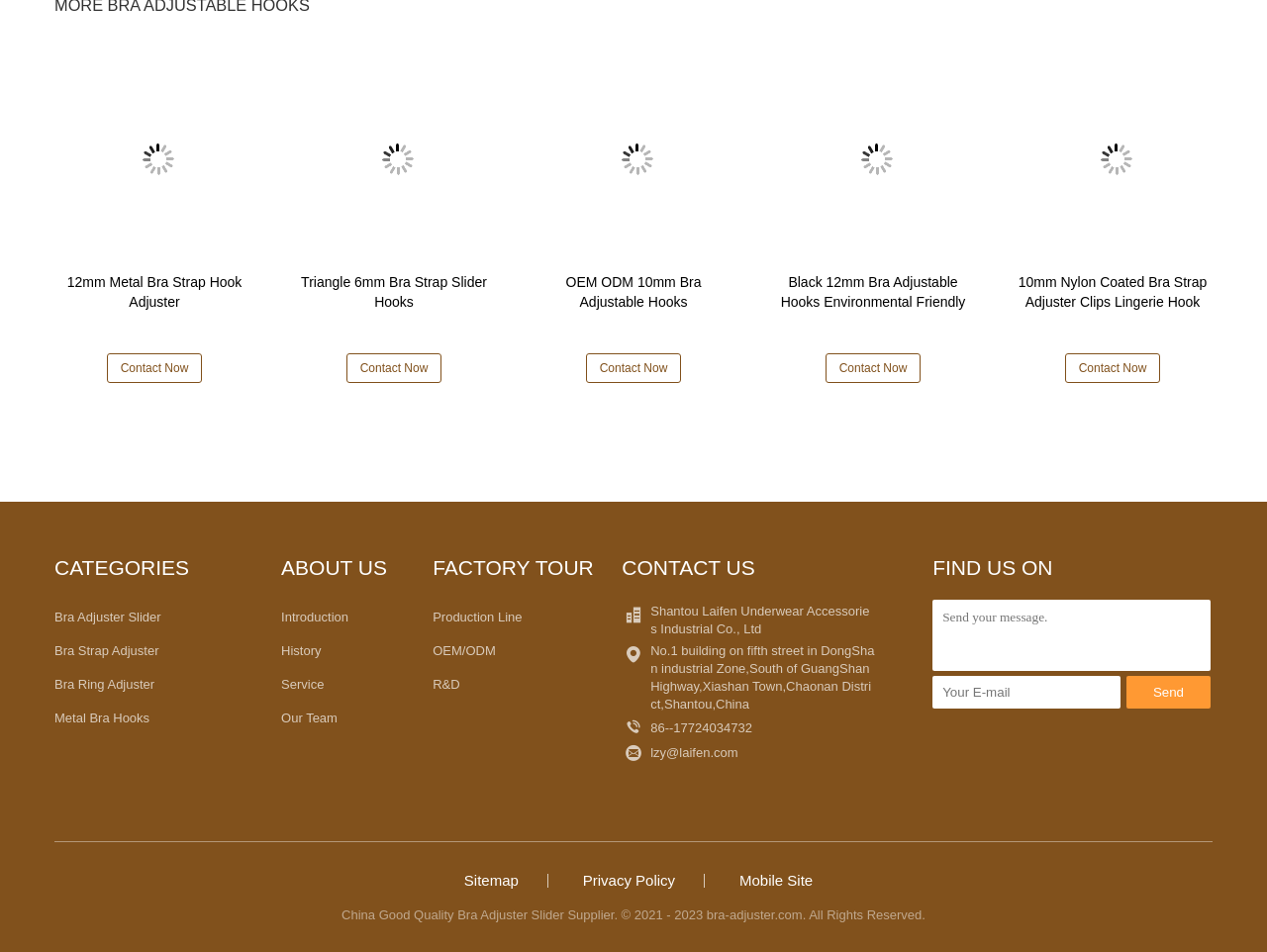Identify the bounding box for the element characterized by the following description: "parent_node: Send placeholder="Send your message."".

[0.736, 0.63, 0.955, 0.705]